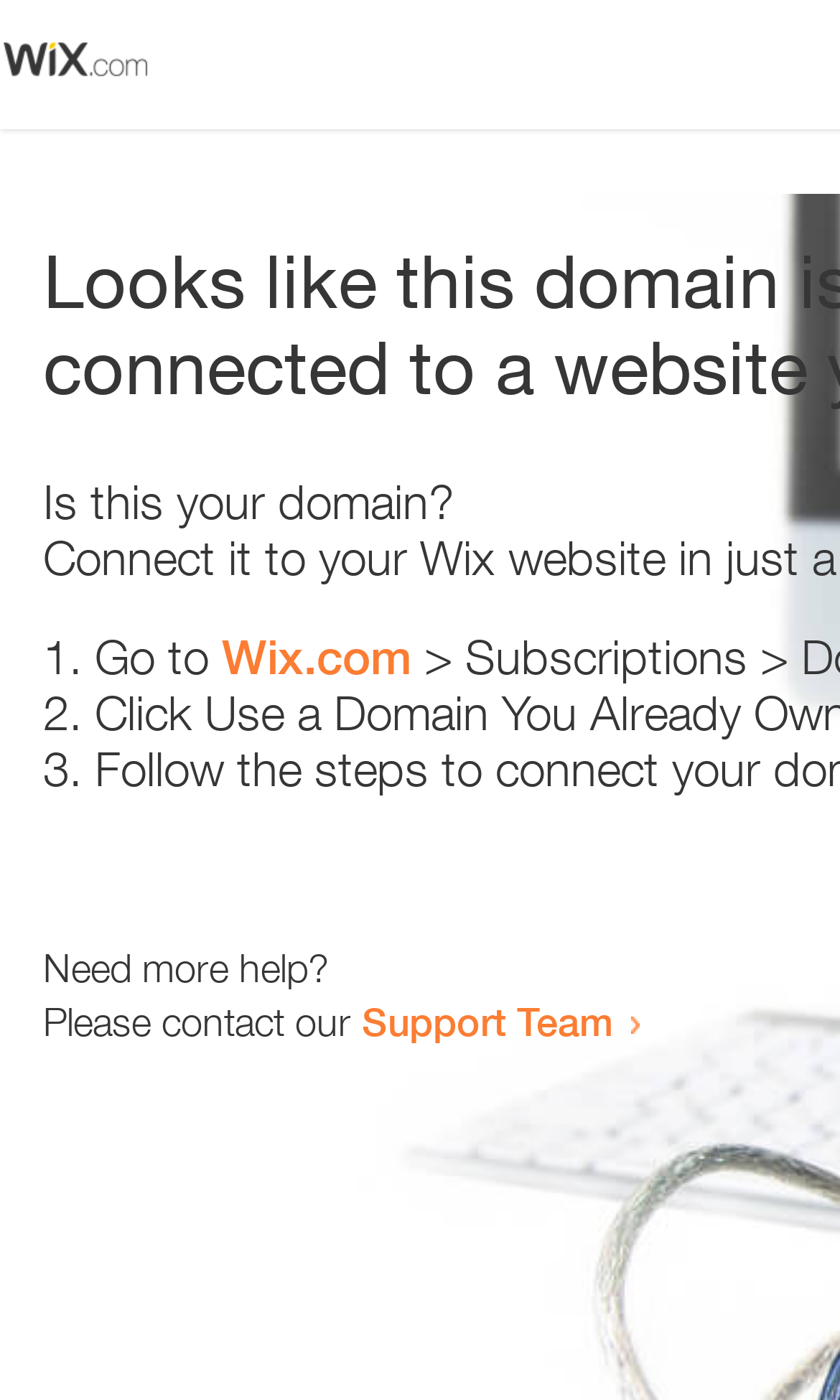What is the domain being referred to?
Please look at the screenshot and answer using one word or phrase.

Wix.com